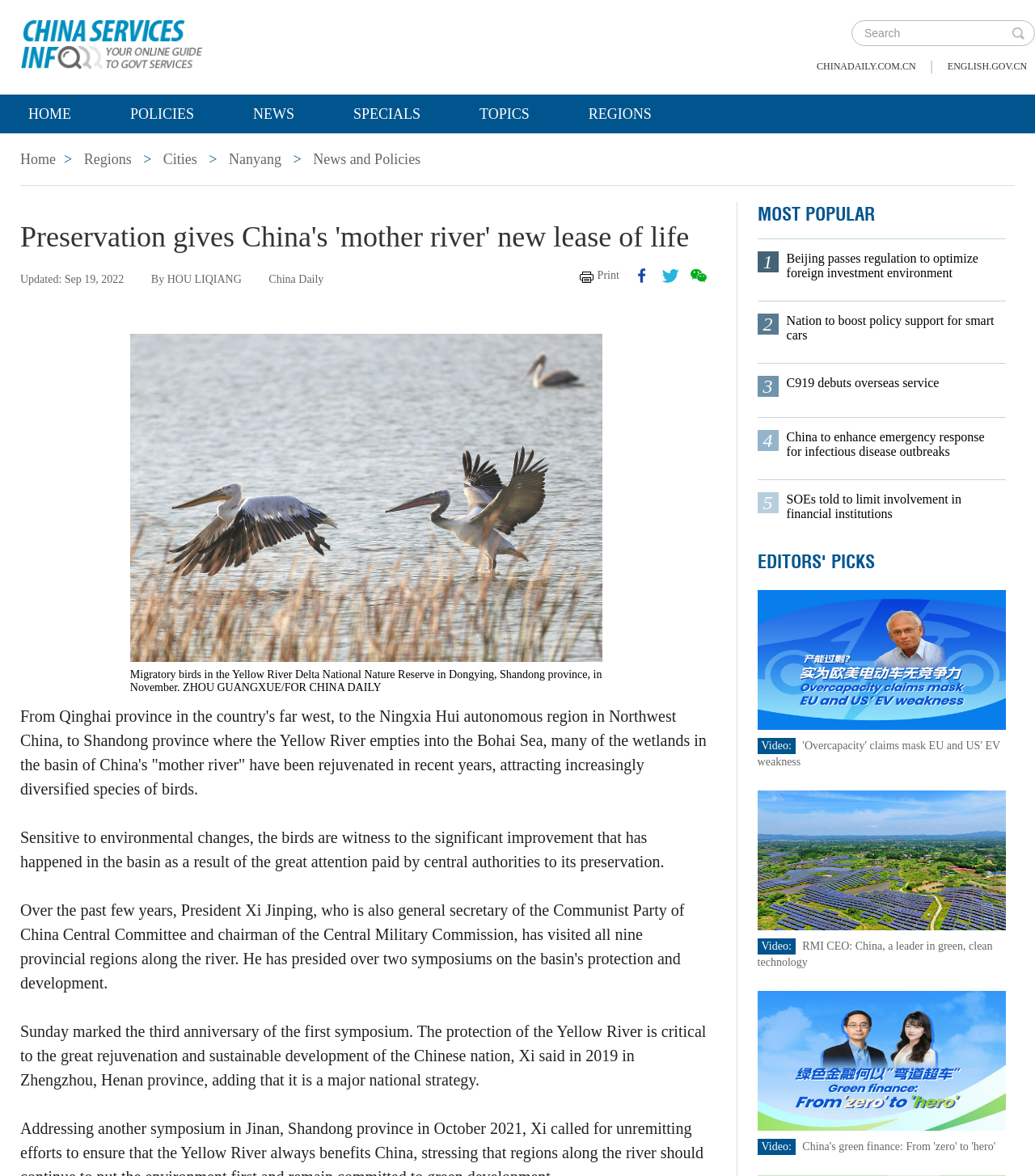Locate the primary headline on the webpage and provide its text.

Preservation gives China's 'mother river' new lease of life